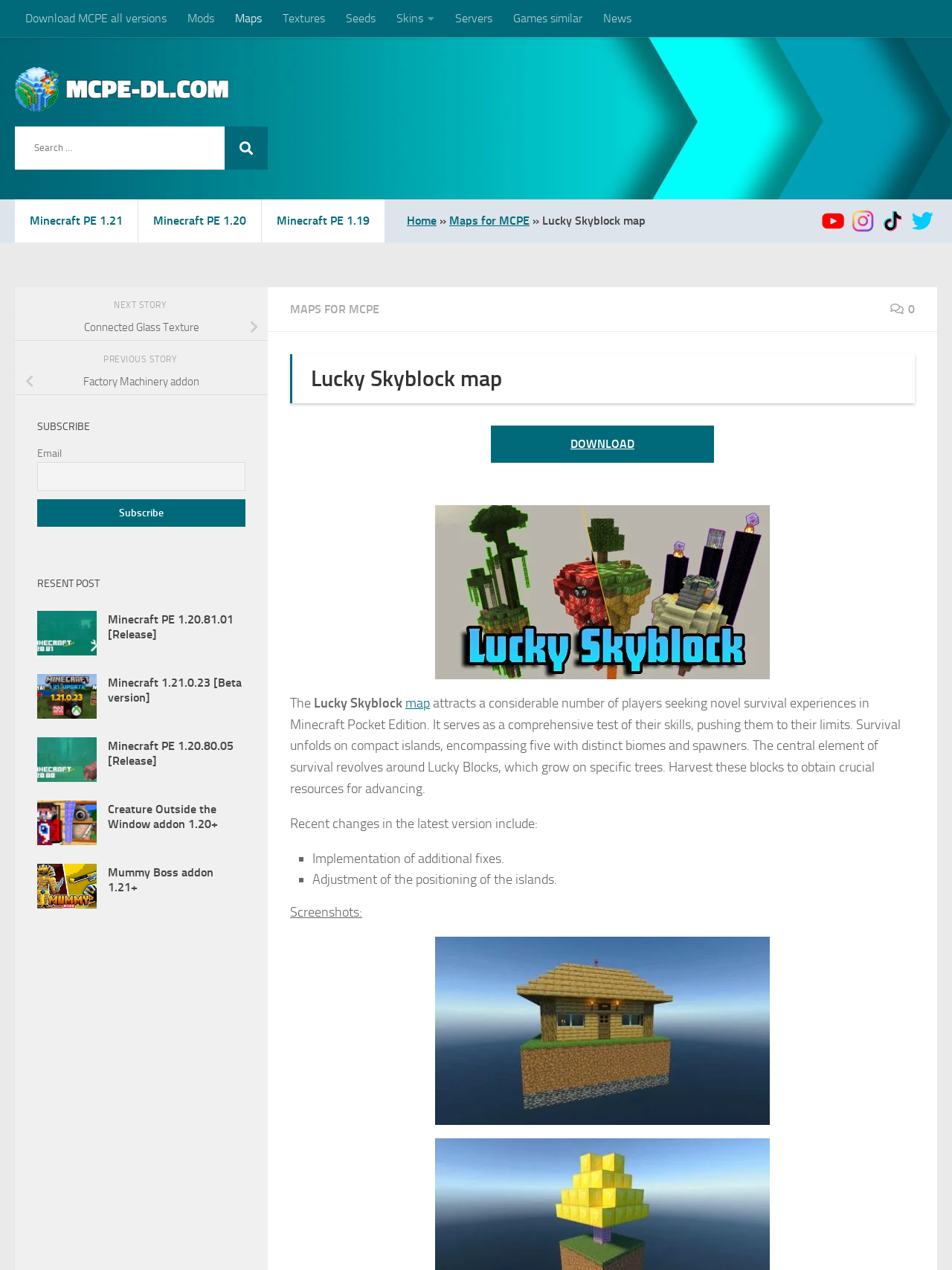Locate the bounding box coordinates of the element that should be clicked to execute the following instruction: "Download the Lucky Skyblock map".

[0.516, 0.335, 0.75, 0.364]